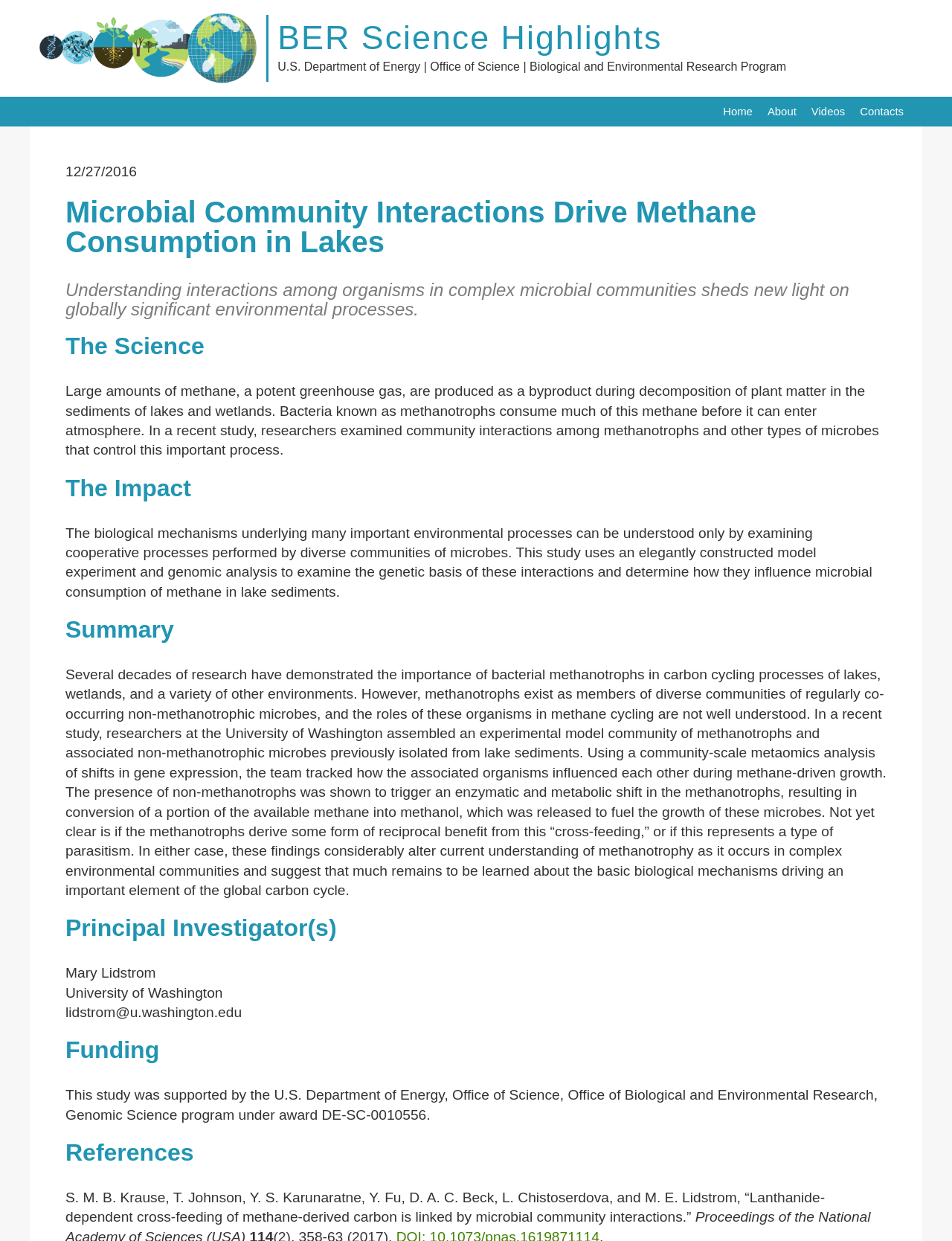Who is the principal investigator?
Look at the image and answer the question with a single word or phrase.

Mary Lidstrom